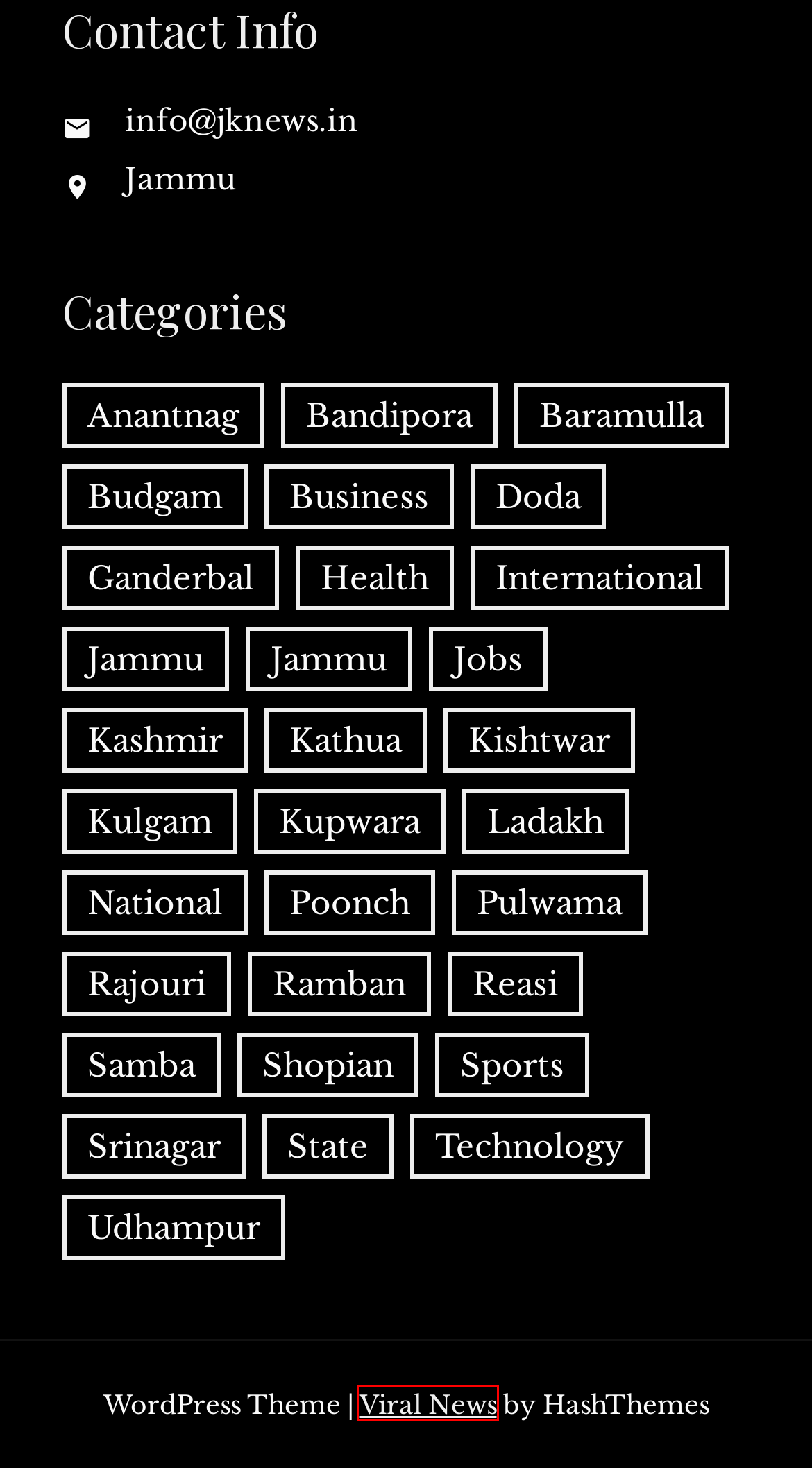You are presented with a screenshot of a webpage with a red bounding box. Select the webpage description that most closely matches the new webpage after clicking the element inside the red bounding box. The options are:
A. La Liga: Xavi to remain as Barcelona coach till June 2025 – JK News
B. Bandipora – JK News
C. Jammu – JK News
D. Reasi – JK News
E. National – JK News
F. Kishtwar – JK News
G. Viral News - Free WordPress Magazine Style Theme
H. Business – JK News

G